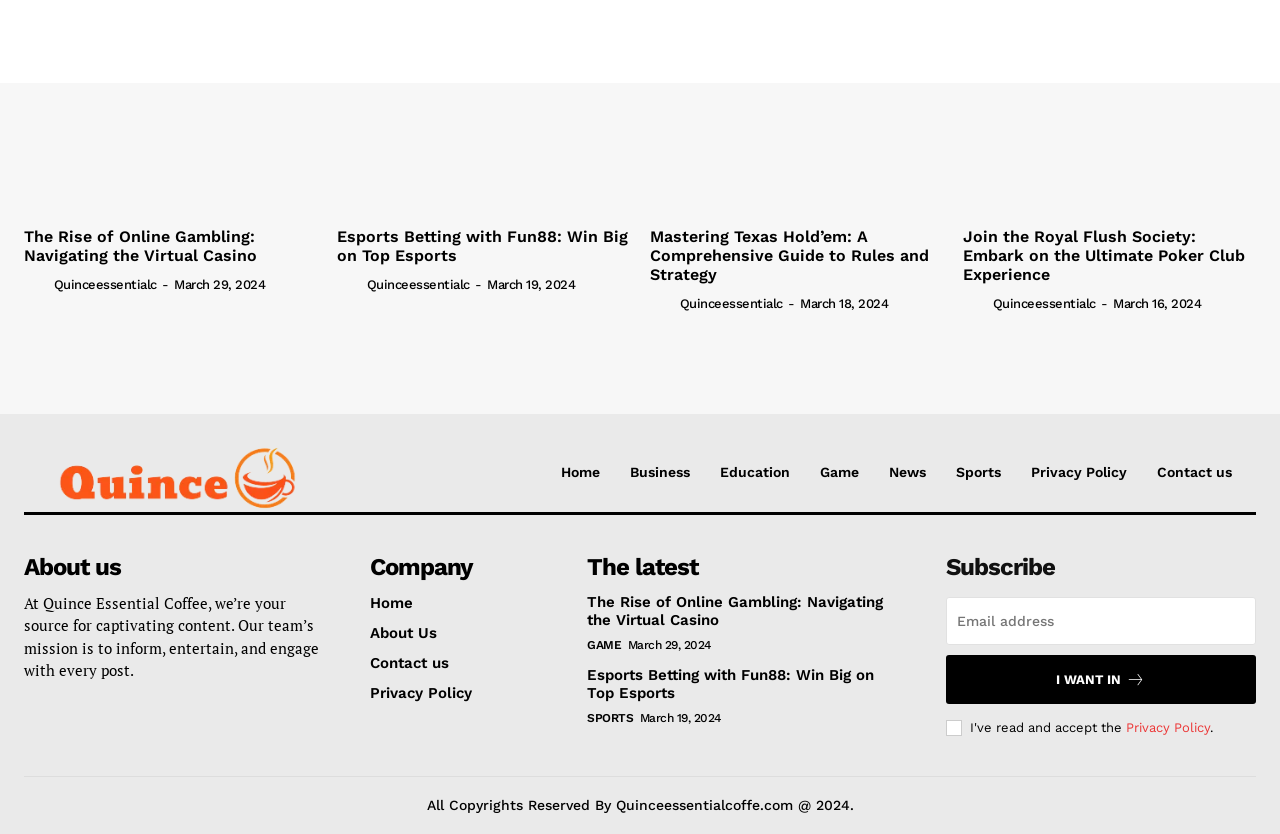Could you locate the bounding box coordinates for the section that should be clicked to accomplish this task: "Click the 'Home' link".

[0.438, 0.557, 0.469, 0.577]